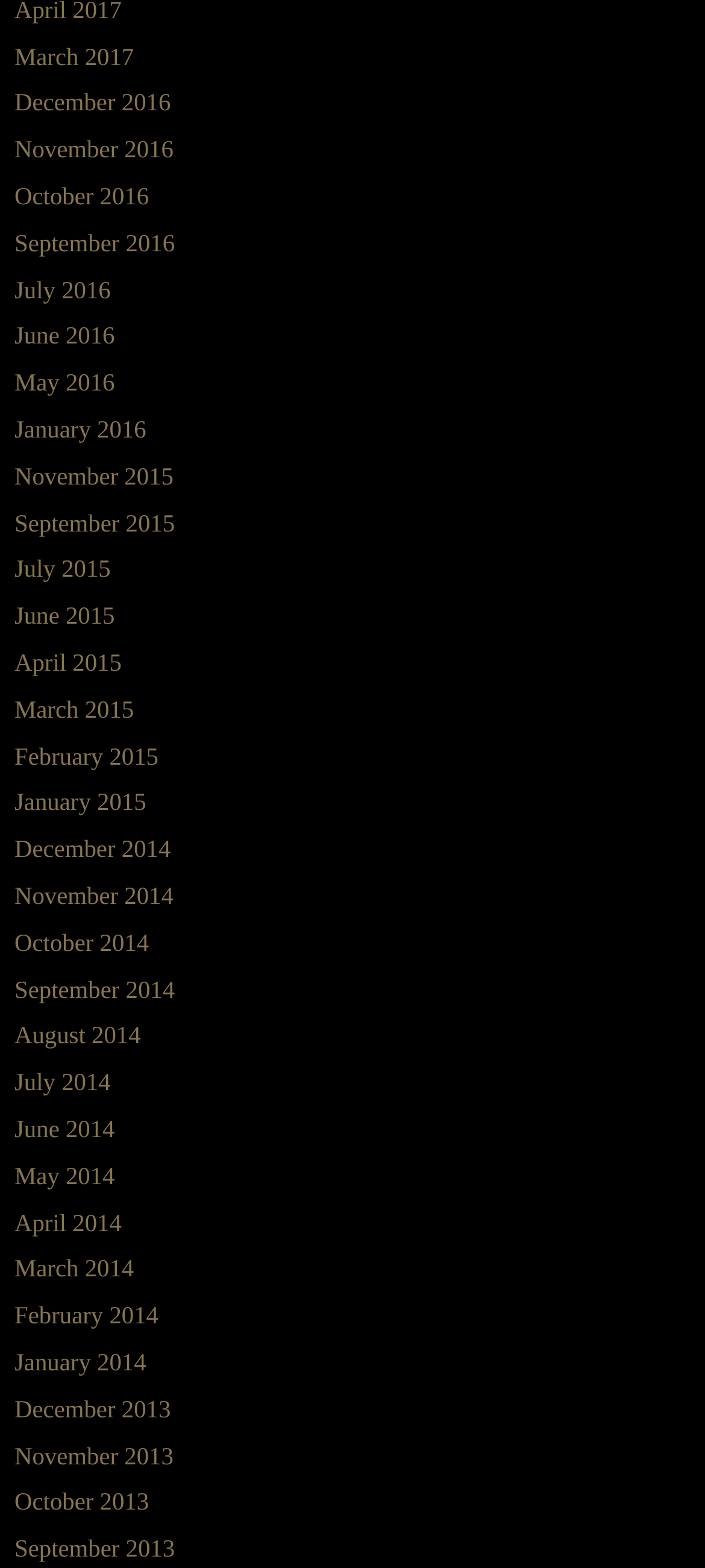Given the webpage screenshot, identify the bounding box of the UI element that matches this description: "February 2015".

[0.021, 0.473, 0.225, 0.491]